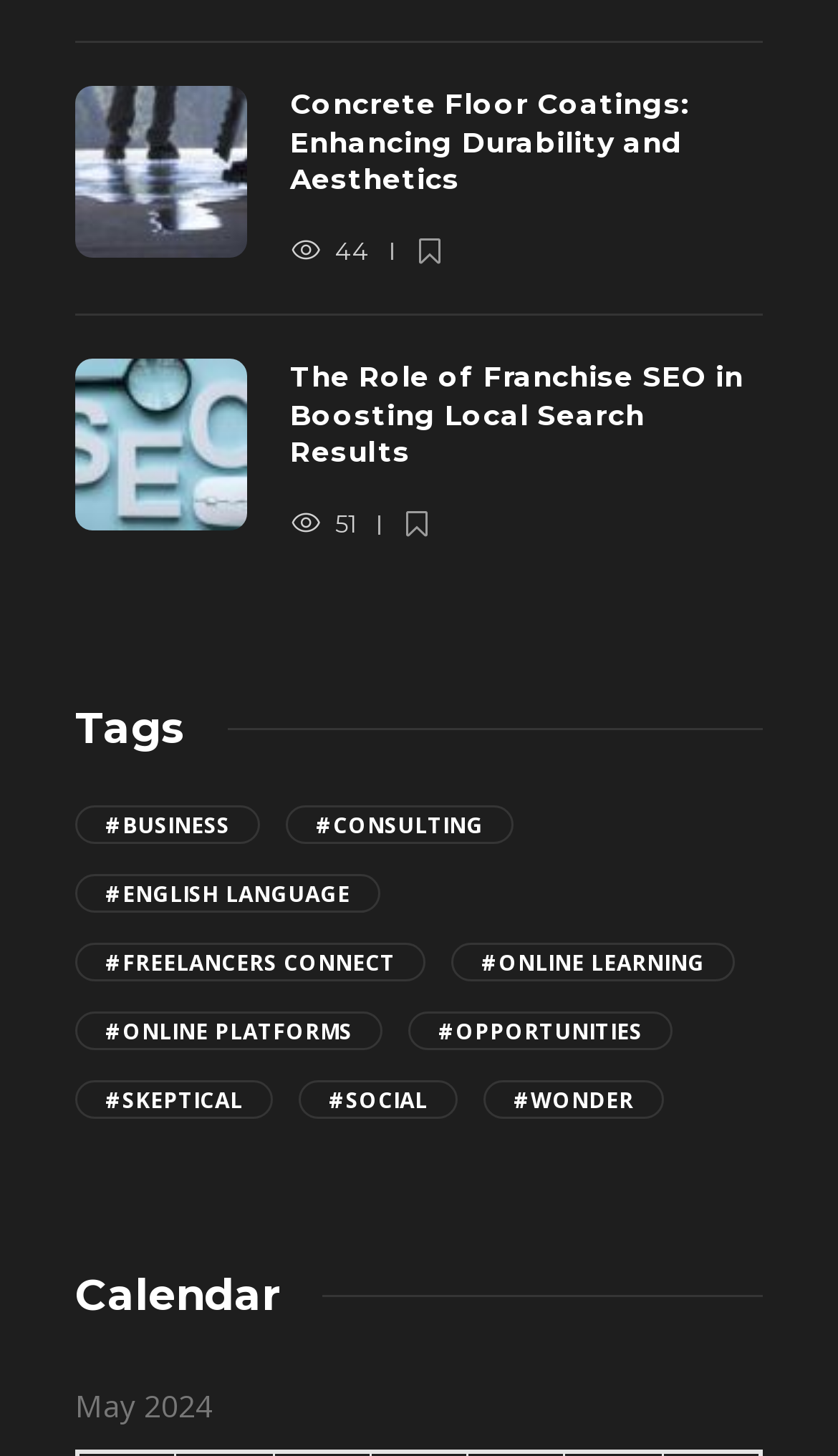How many items are under the 'online learning' tag?
Please provide a single word or phrase based on the screenshot.

2